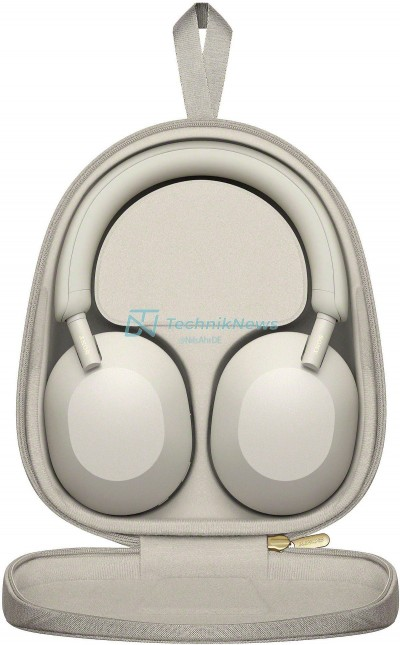By analyzing the image, answer the following question with a detailed response: How many hours of playback do the headphones provide?

According to the caption, the headphones are designed to provide 'an impressive up to 40 hours of non-stop playback with active noise cancellation (ANC) enabled', indicating that the headphones can play for up to 40 hours.